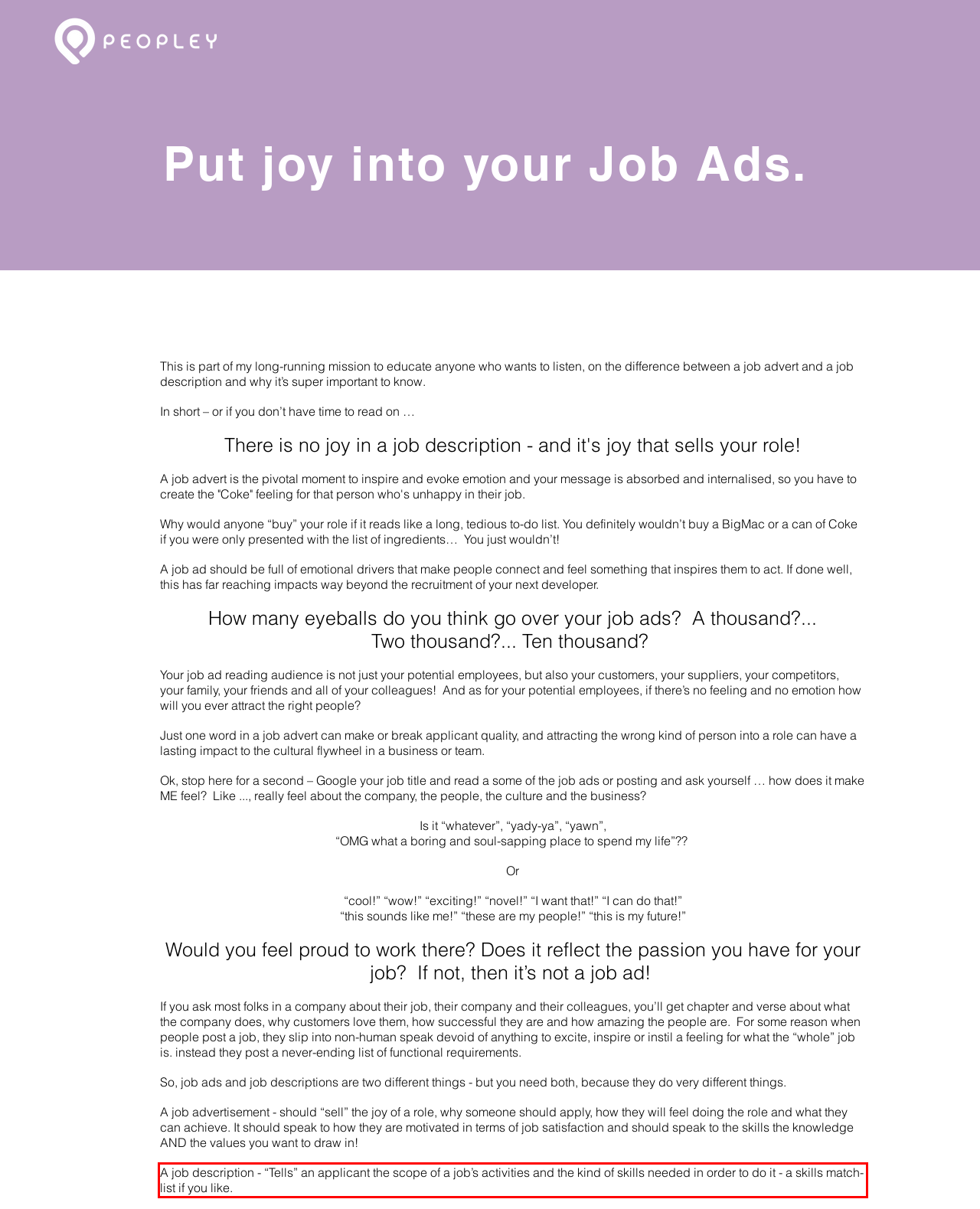Look at the provided screenshot of the webpage and perform OCR on the text within the red bounding box.

A job description - “Tells” an applicant the scope of a job’s activities and the kind of skills needed in order to do it - a skills match-list if you like.